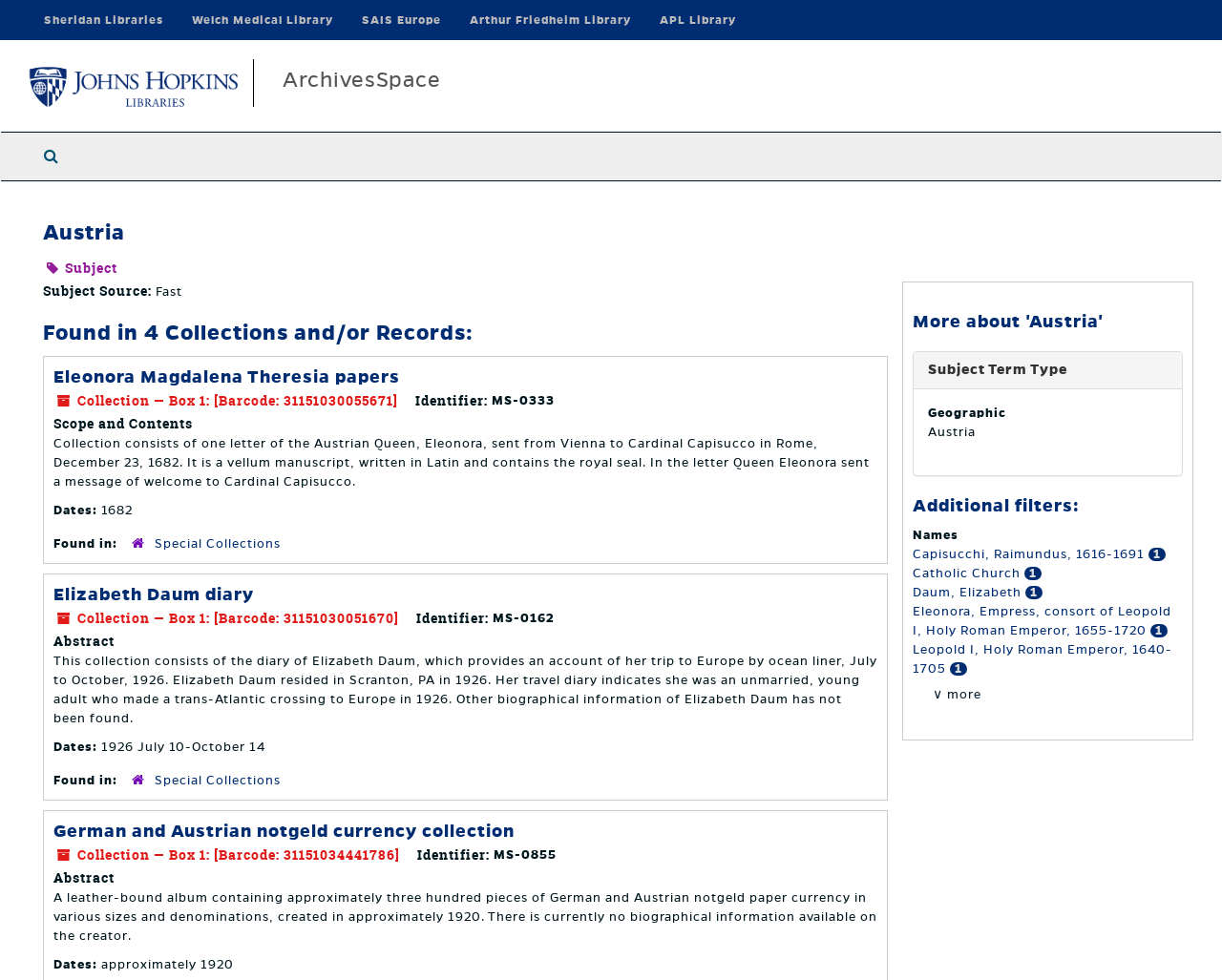Provide a brief response to the question below using one word or phrase:
What is the identifier of the collection 'German and Austrian notgeld currency collection'?

MS-0855